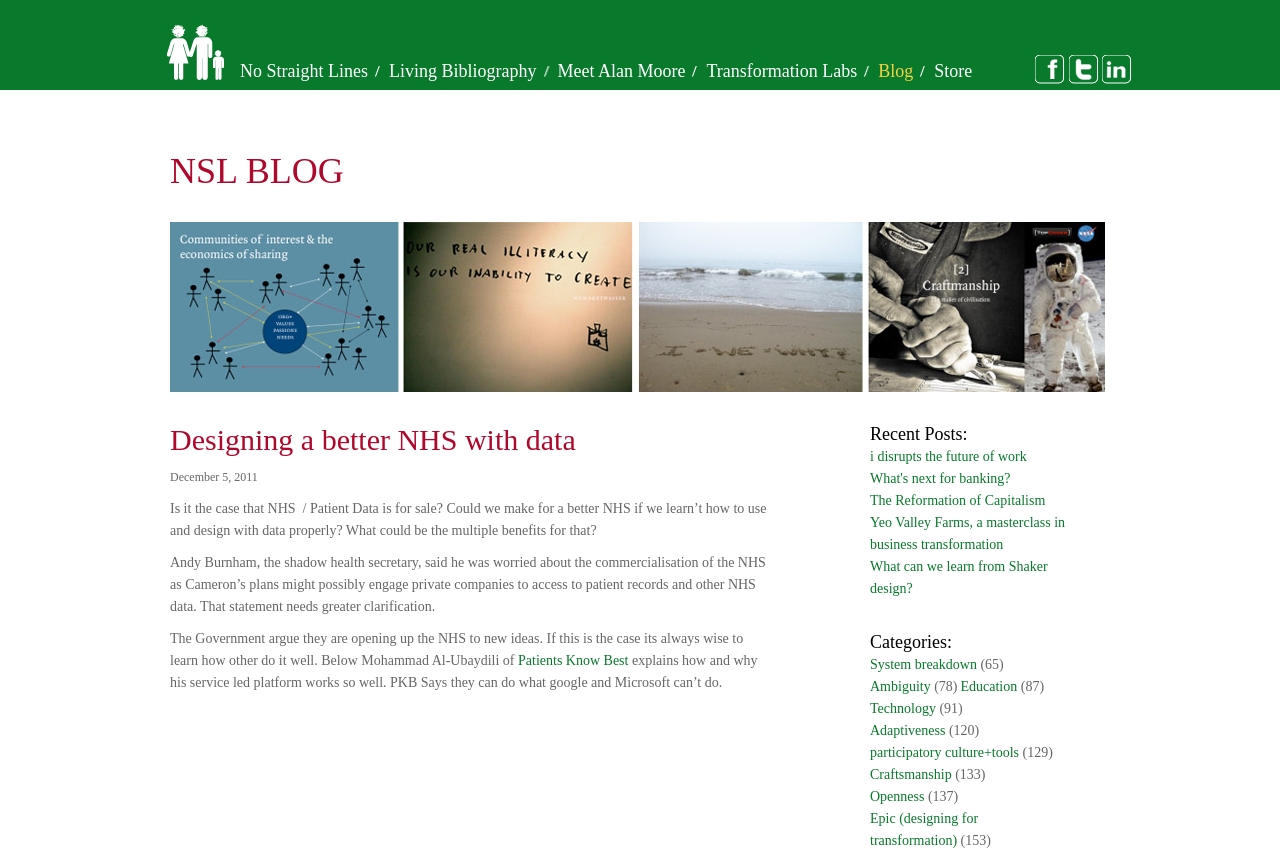Please identify the bounding box coordinates of the clickable area that will fulfill the following instruction: "Click on the 'i disrupts the future of work' link". The coordinates should be in the format of four float numbers between 0 and 1, i.e., [left, top, right, bottom].

[0.68, 0.521, 0.802, 0.538]